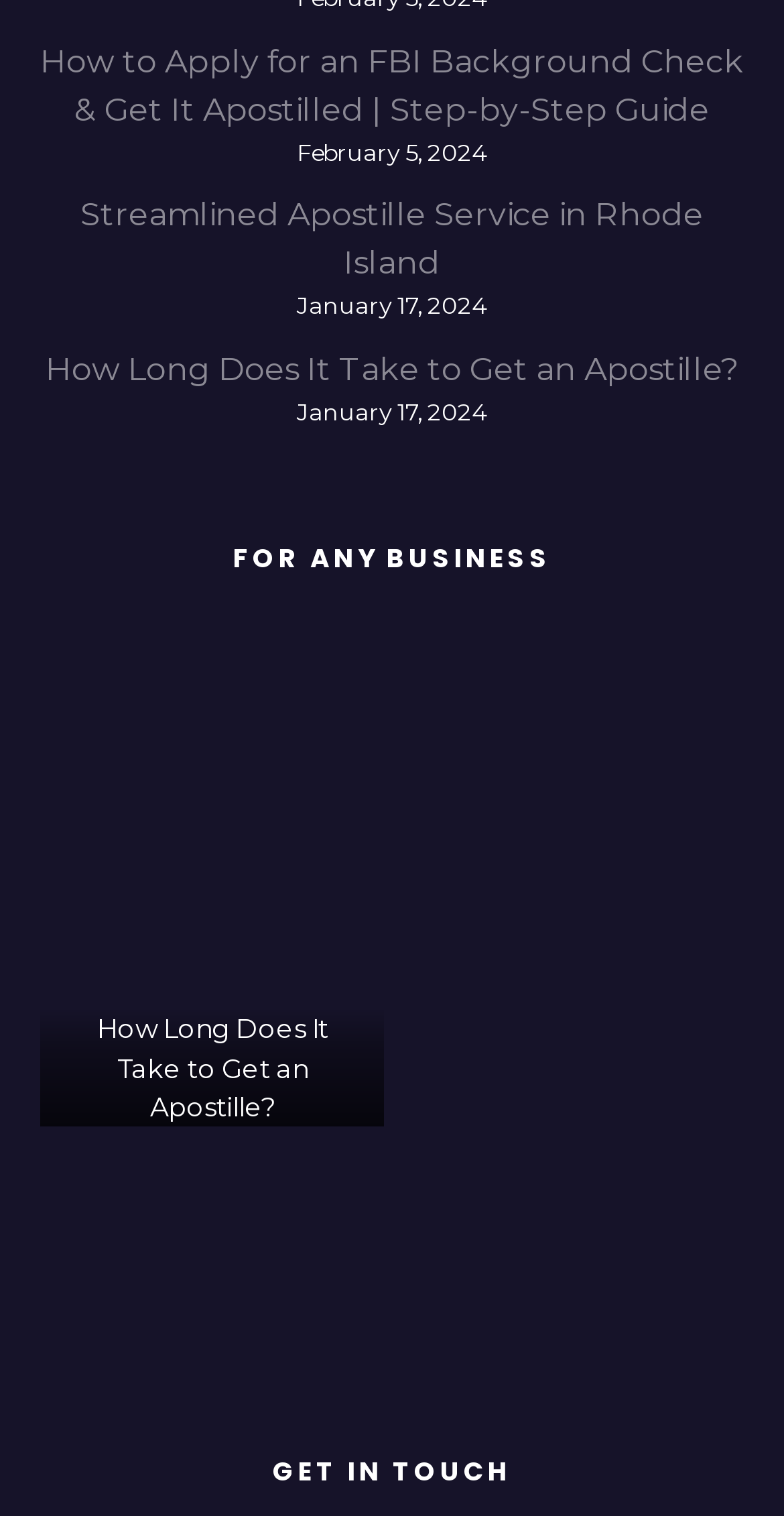What is the text of the first link in the webpage?
Based on the image, answer the question with as much detail as possible.

The first link in the webpage has the text 'How to Apply for an FBI Background Check & Get It Apostilled | Step-by-Step Guide', which is a child of the root element with ID 1.